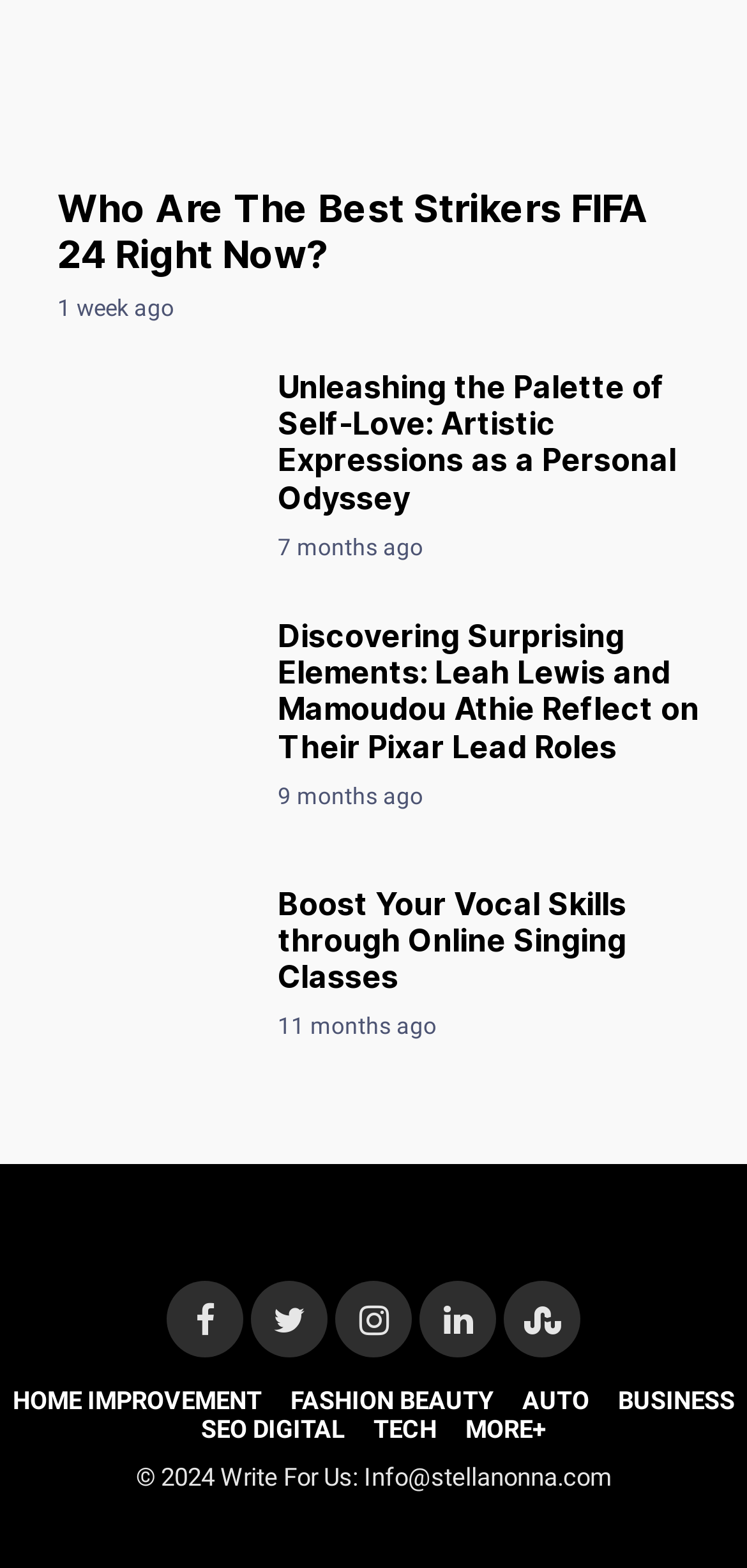What is the date of the second article?
Answer with a single word or phrase, using the screenshot for reference.

7 months ago